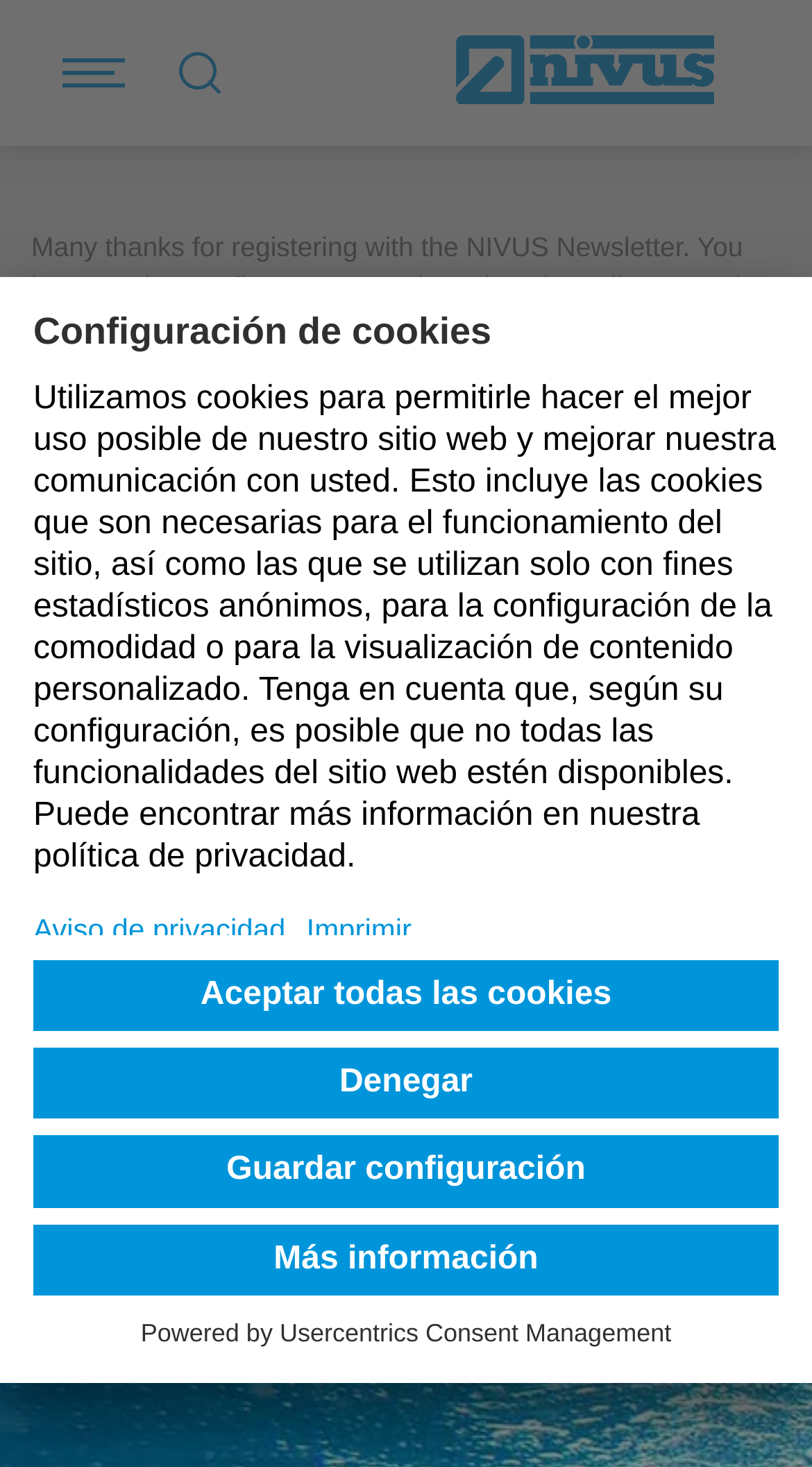Ascertain the bounding box coordinates for the UI element detailed here: "Formulario de contacto de NIVUS". The coordinates should be provided as [left, top, right, bottom] with each value being a float between 0 and 1.

[0.0, 0.86, 0.962, 0.965]